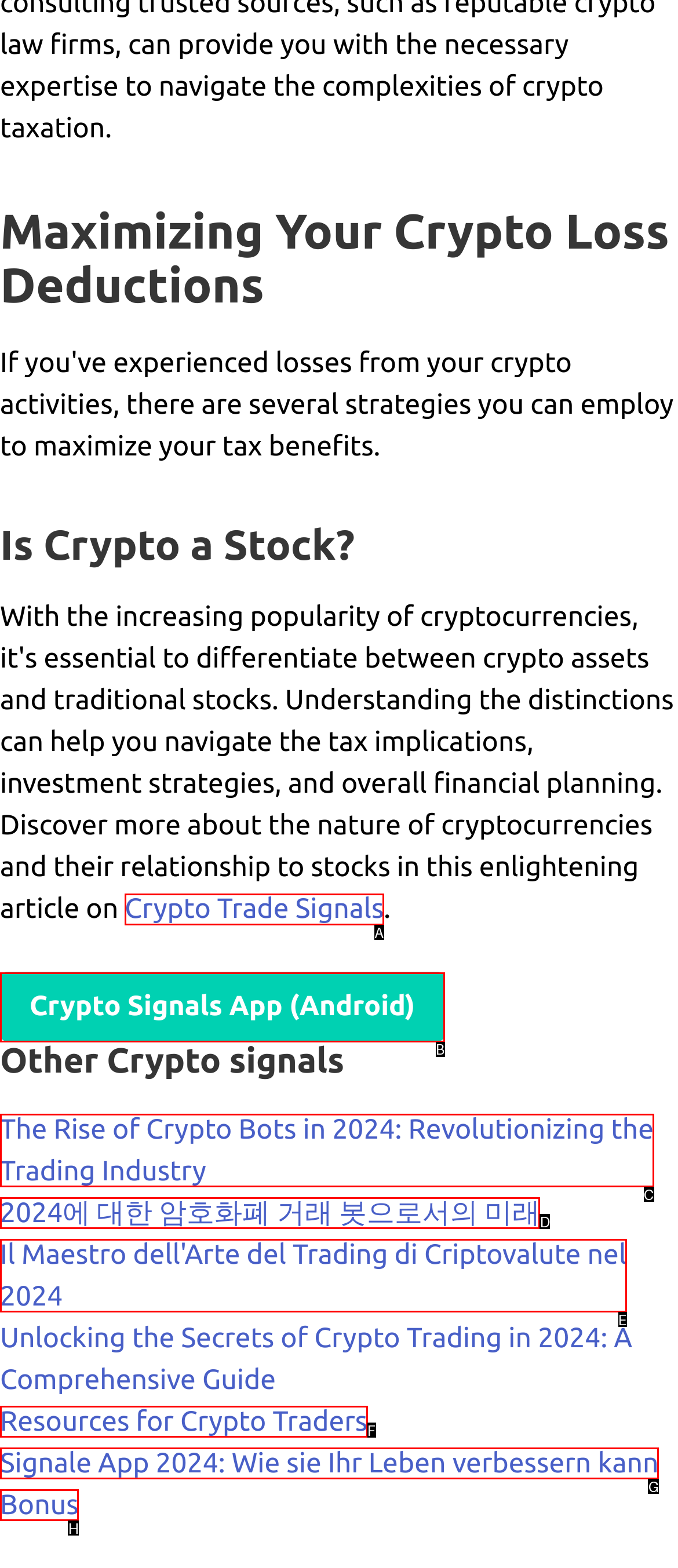Tell me which option I should click to complete the following task: Click on 'Crypto Trade Signals' Answer with the option's letter from the given choices directly.

A